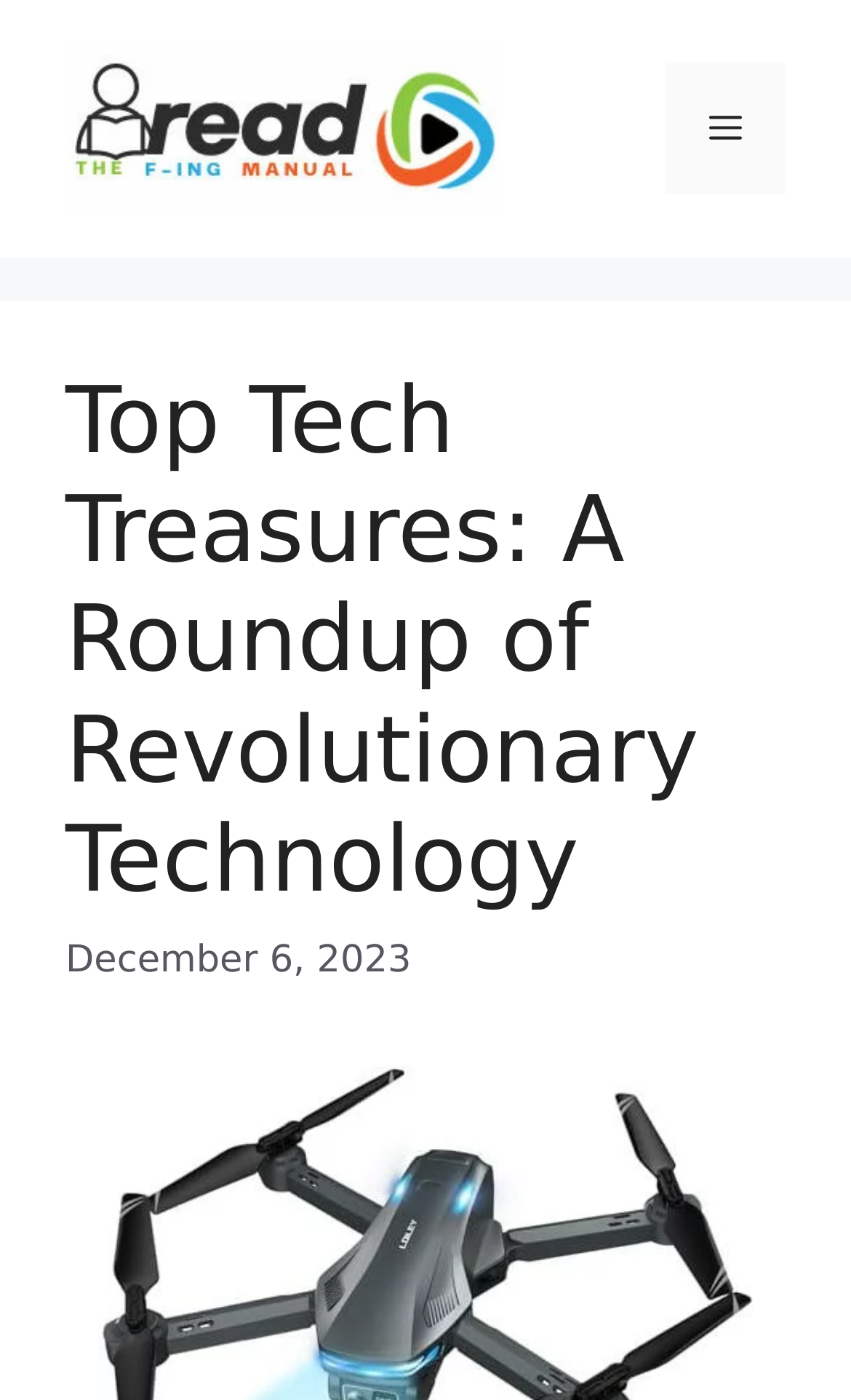What is the date of the latest article?
Answer the question in a detailed and comprehensive manner.

I found the date of the latest article by examining the time element within the header section, which contains the static text 'December 6, 2023'.